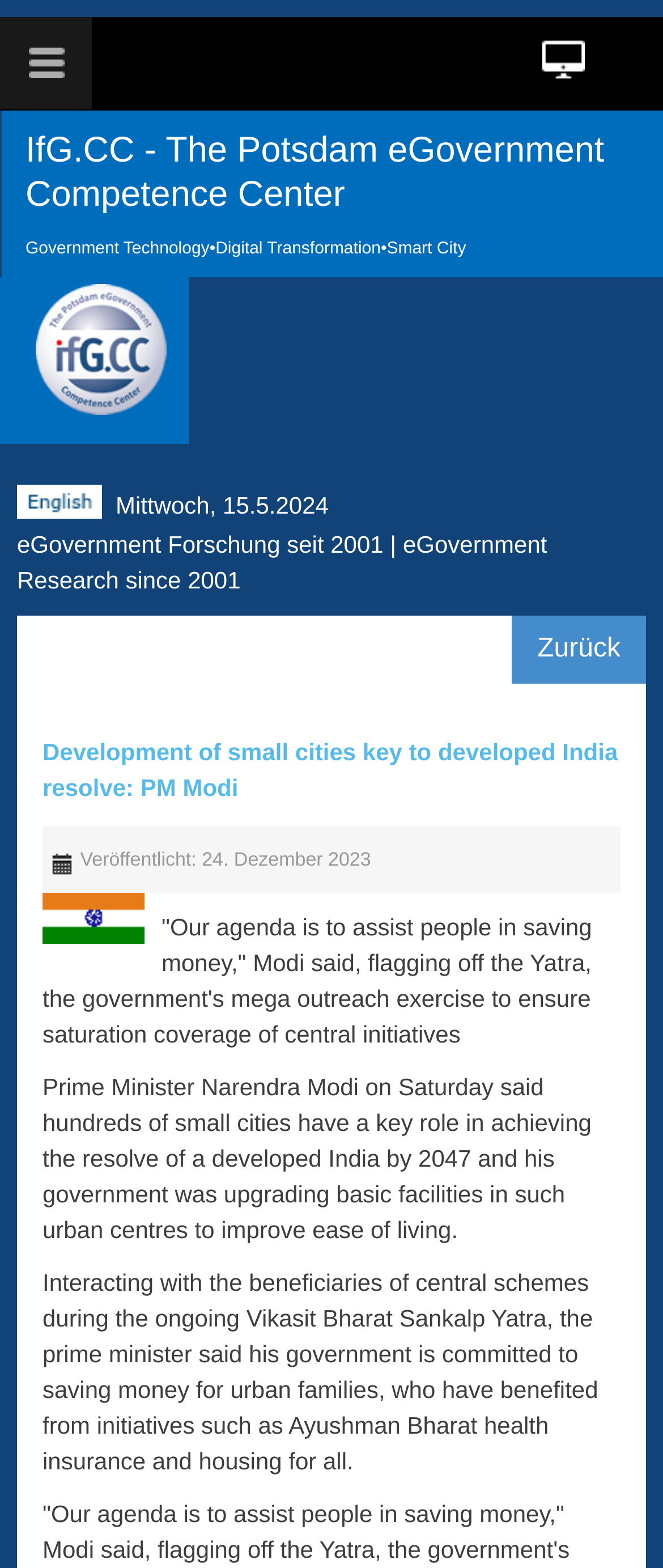Provide a short, one-word or phrase answer to the question below:
Who is the prime minister mentioned in the article?

Narendra Modi